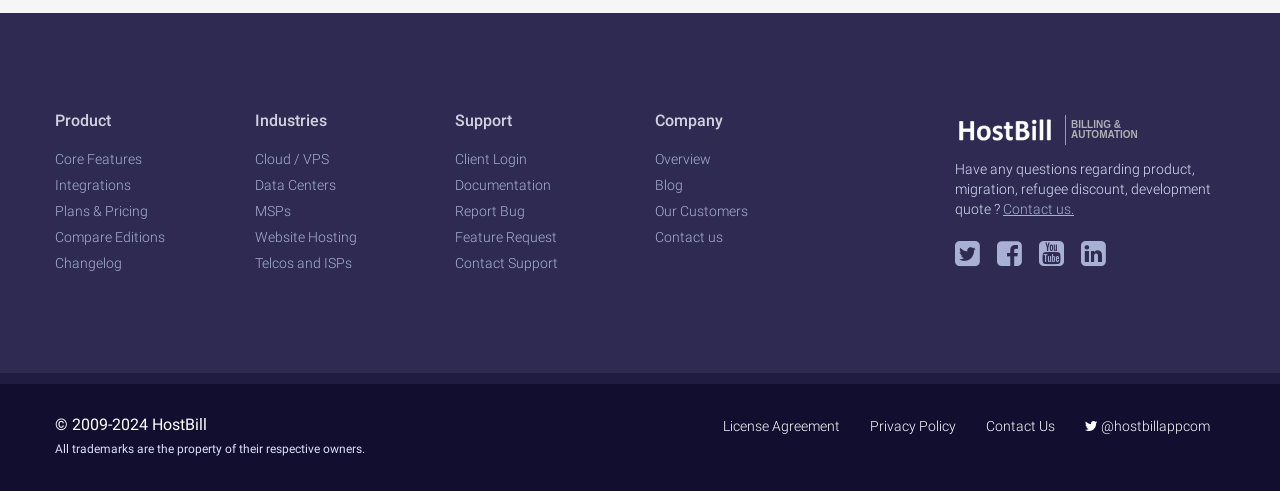Find and specify the bounding box coordinates that correspond to the clickable region for the instruction: "Get in touch with us".

[0.784, 0.409, 0.839, 0.441]